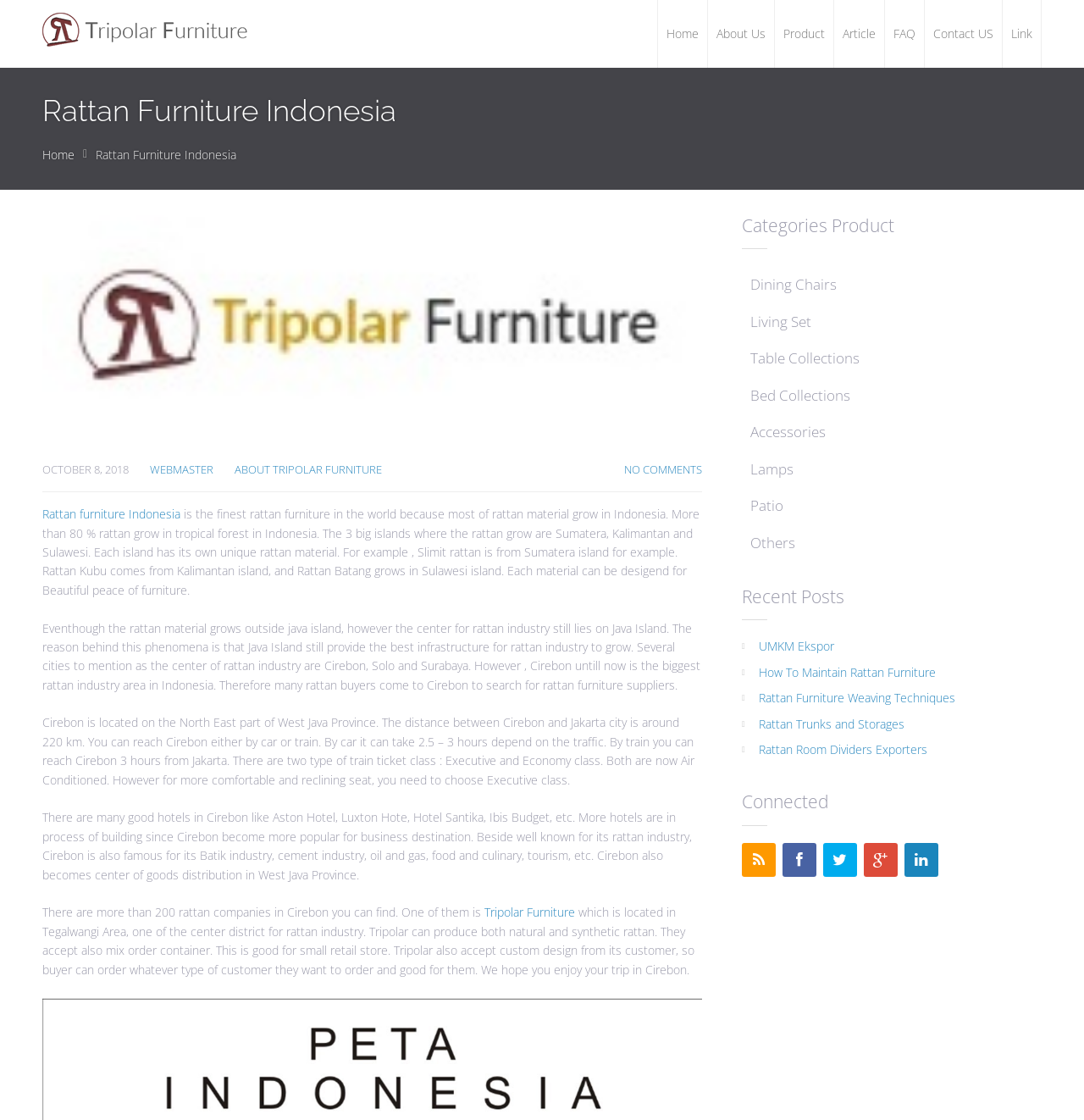By analyzing the image, answer the following question with a detailed response: How many big islands are mentioned where rattan grows?

The webpage mentions that the 3 big islands where rattan grows are Sumatera, Kalimantan, and Sulawesi. Each island has its own unique rattan material.